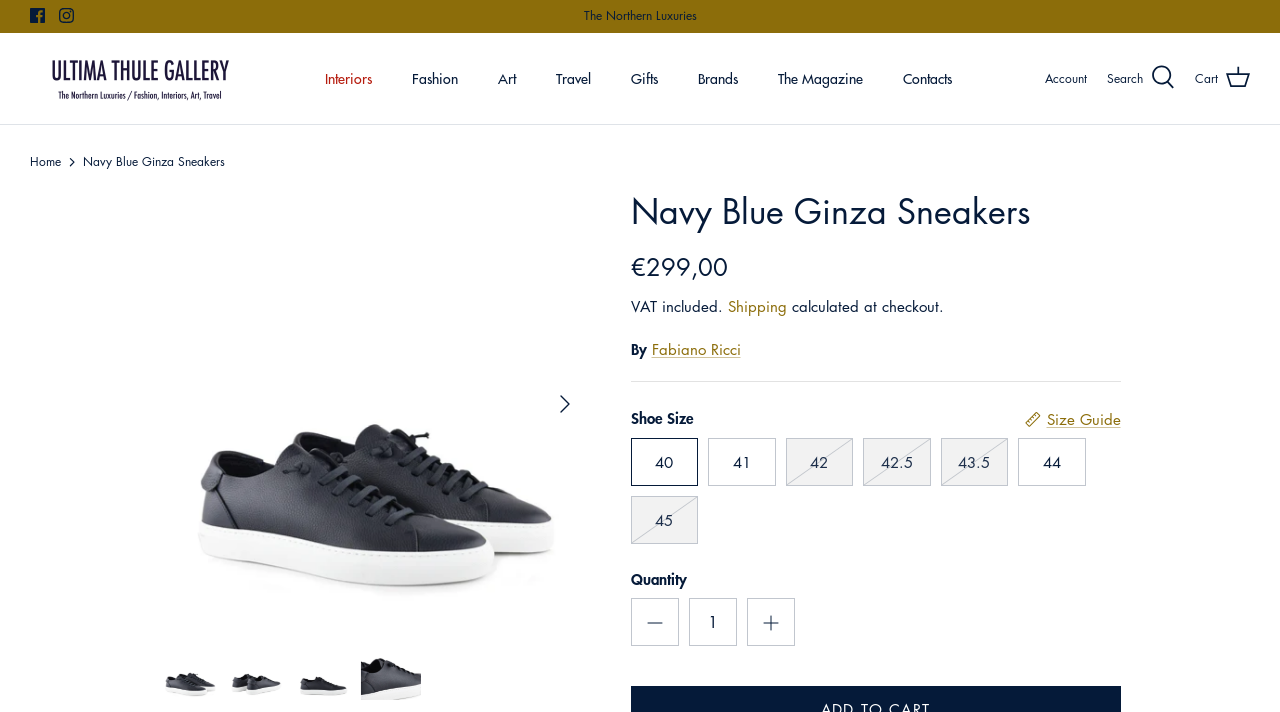What is the purpose of the 'Minus' and 'Plus' links?
Based on the screenshot, provide a one-word or short-phrase response.

To change quantity